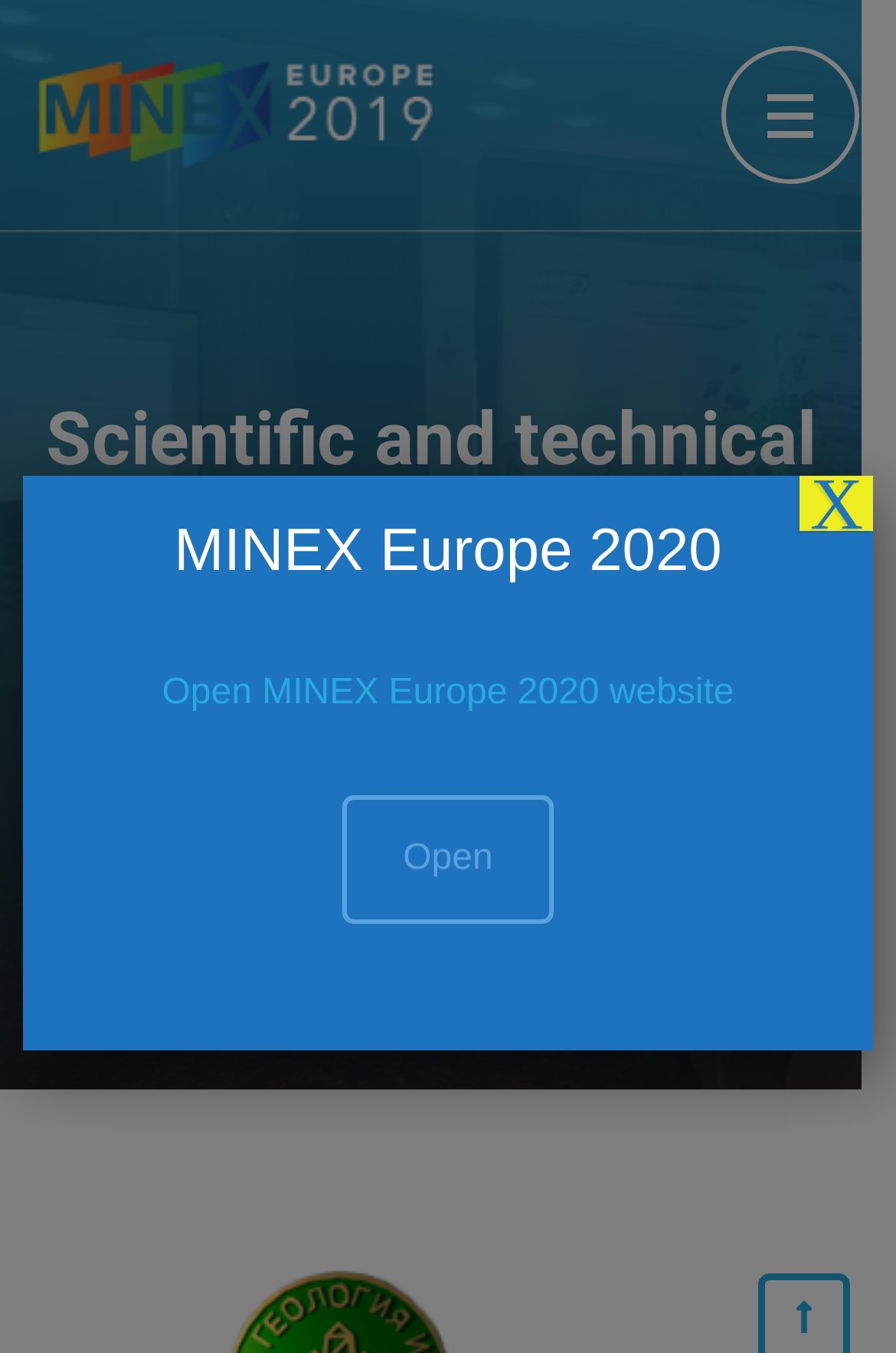Respond with a single word or phrase:
Is the 'Open' link hidden?

True